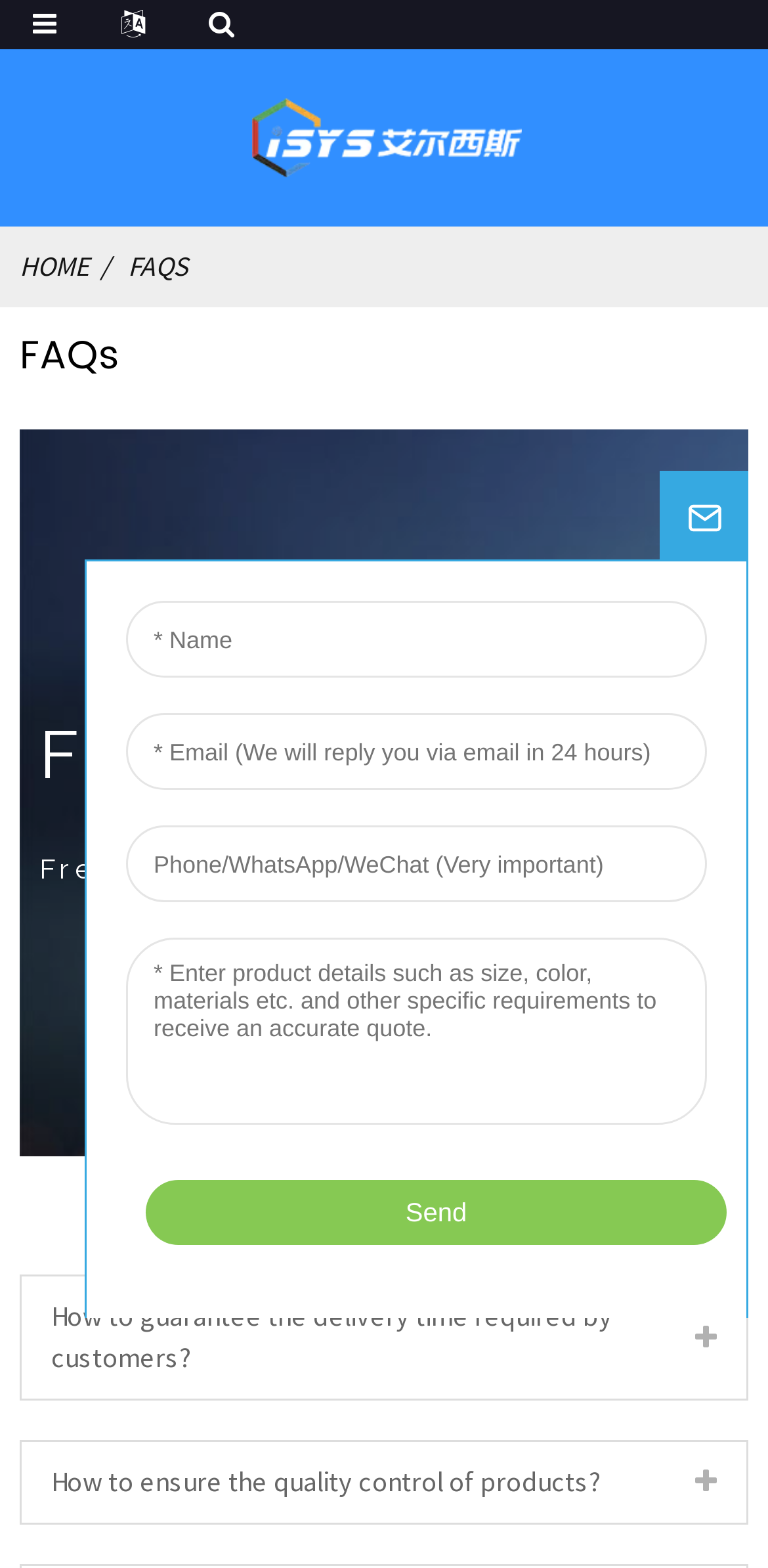What is the second FAQ question on this webpage?
Based on the image, give a concise answer in the form of a single word or short phrase.

How to ensure the quality control of products?